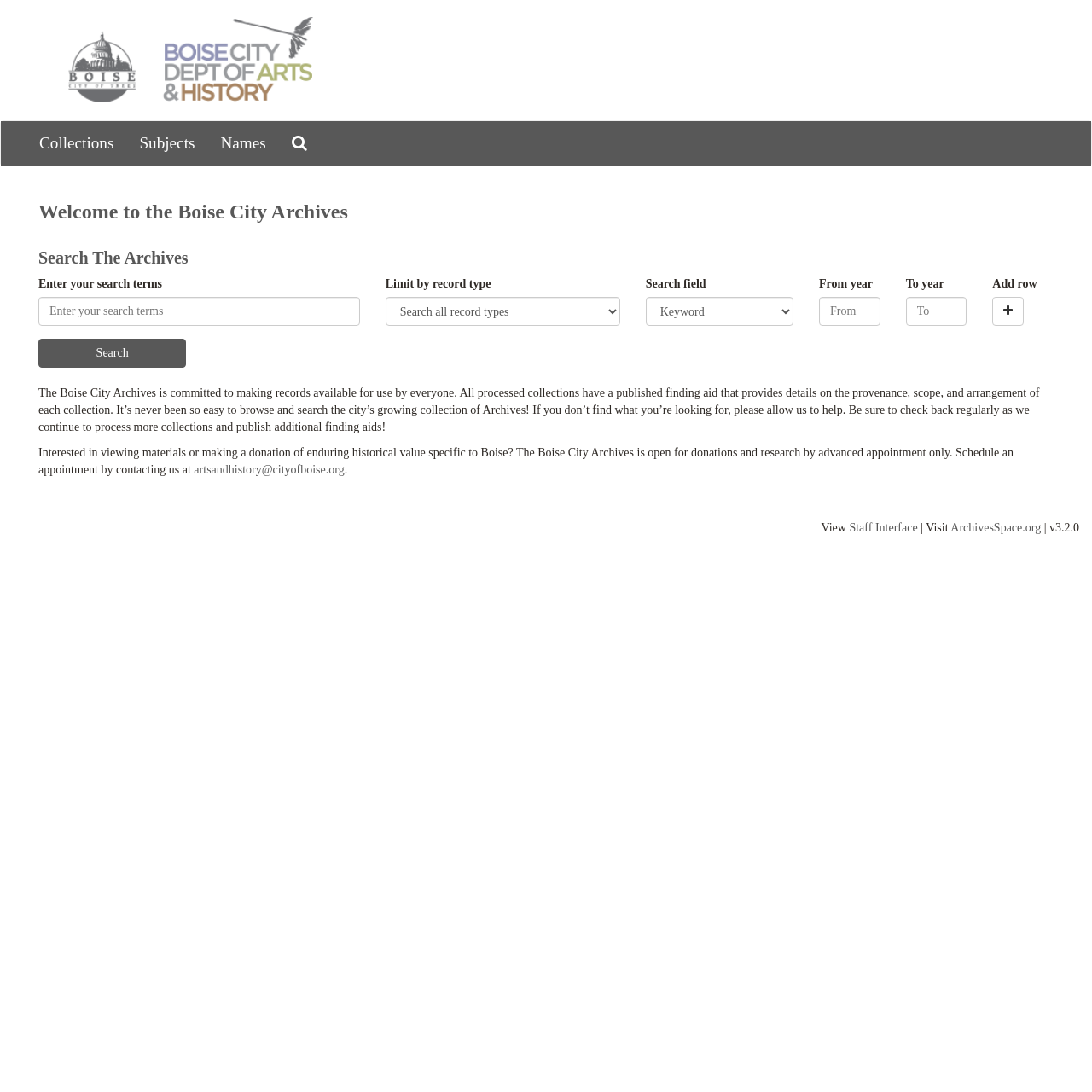Point out the bounding box coordinates of the section to click in order to follow this instruction: "Enter search terms".

[0.035, 0.272, 0.329, 0.299]